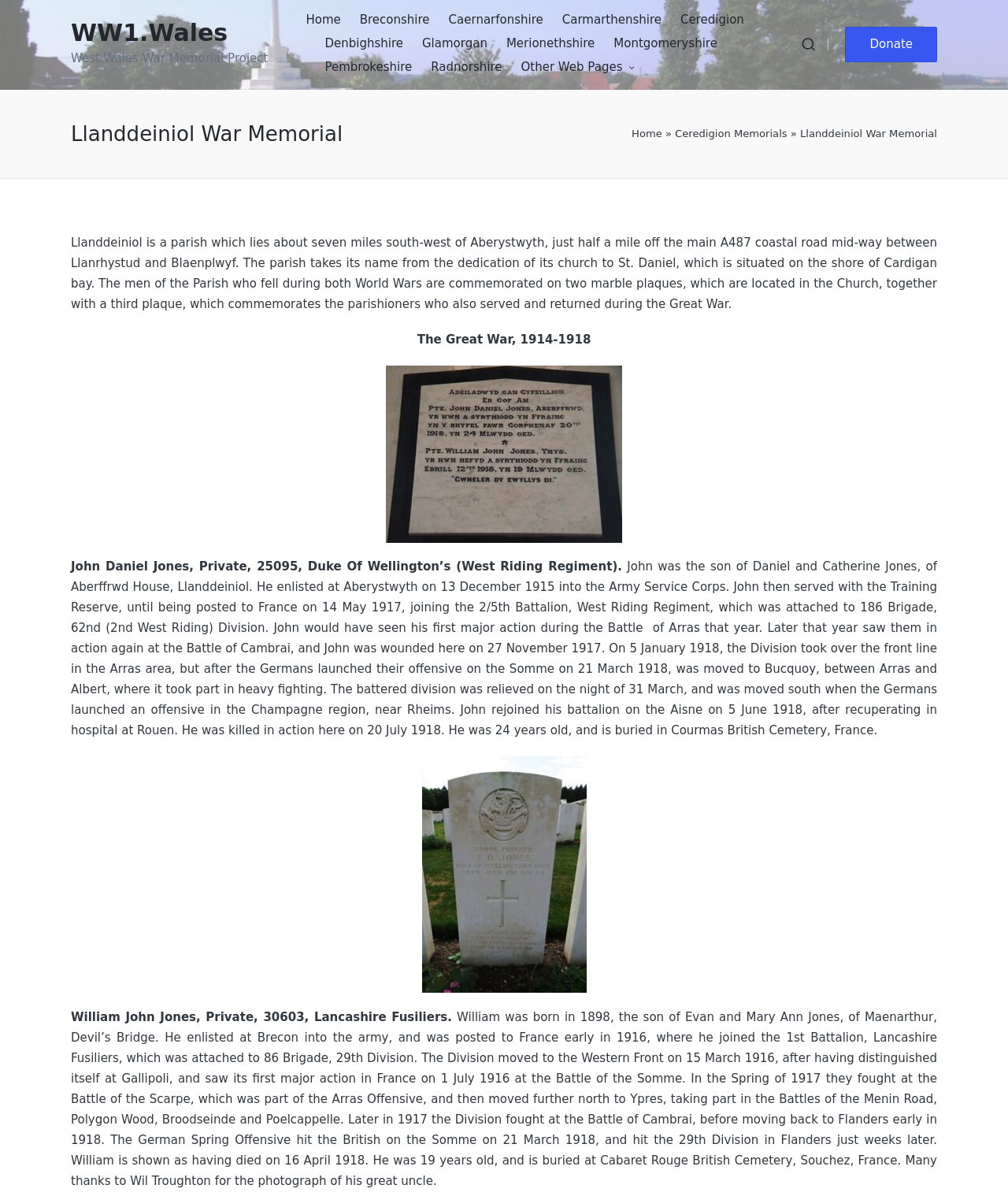Where is William John Jones buried? Using the information from the screenshot, answer with a single word or phrase.

Cabaret Rouge British Cemetery, Souchez, France